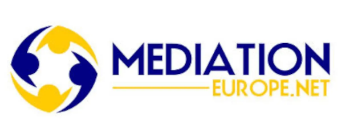Break down the image into a detailed narrative.

The image features the logo for "Mediation Europe," prominently displaying a circular design composed of blue and yellow elements. Within the logo, stylized figures in blue appear to be encircling a yellow background, symbolizing collaboration and support in mediation efforts. The text "MEDIATION" is displayed in bold blue letters, while the word "EUROPE.NET" is located beneath, indicating the website's focus on mediation services for expatriates across Europe. This logo emphasizes the organization's commitment to providing effective dispute resolution services, particularly in the context of child custodianship disputes involving families living abroad.